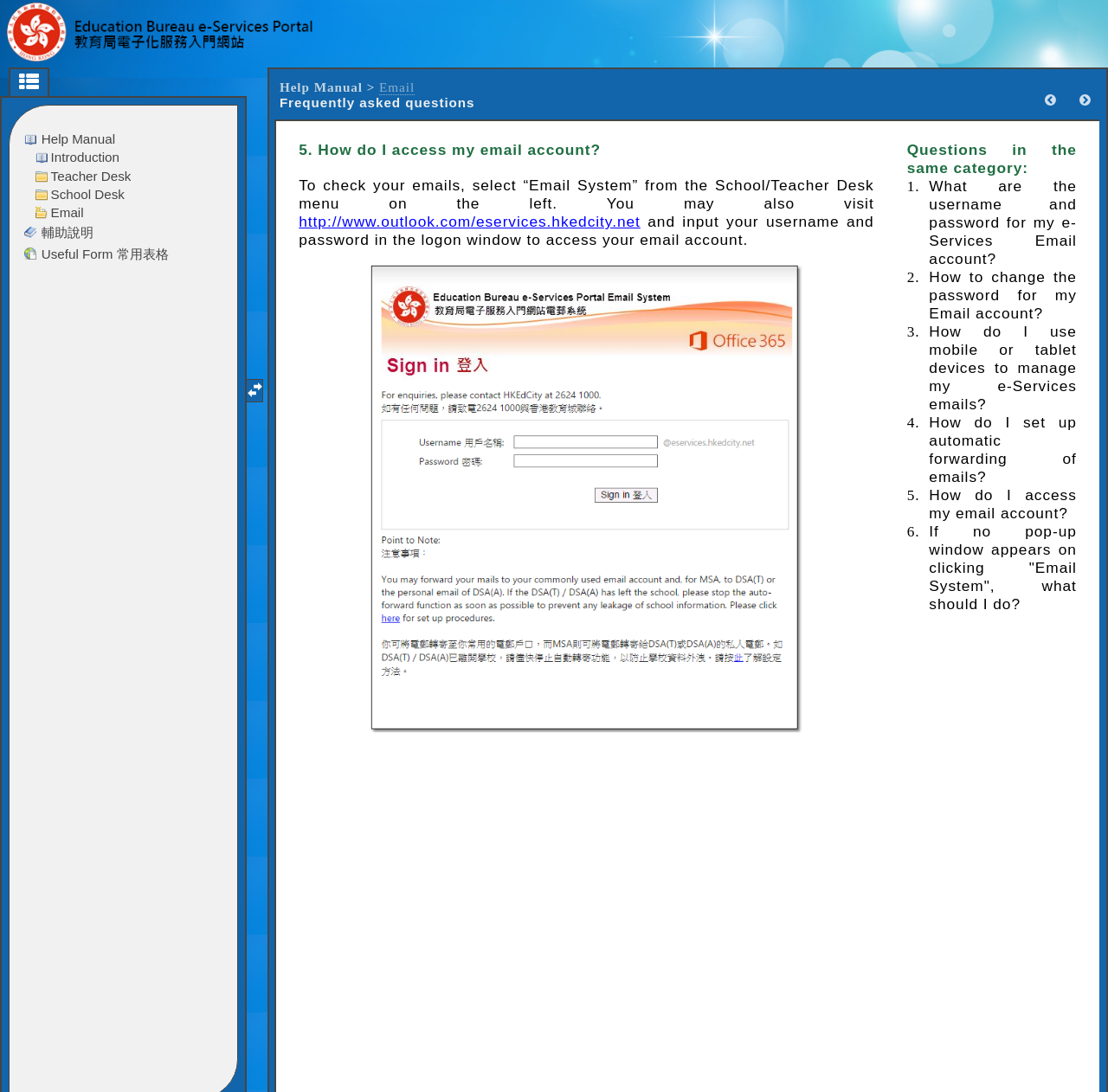Specify the bounding box coordinates of the area to click in order to execute this command: 'Go to Email Frequently asked questions'. The coordinates should consist of four float numbers ranging from 0 to 1, and should be formatted as [left, top, right, bottom].

[0.249, 0.067, 0.742, 0.113]